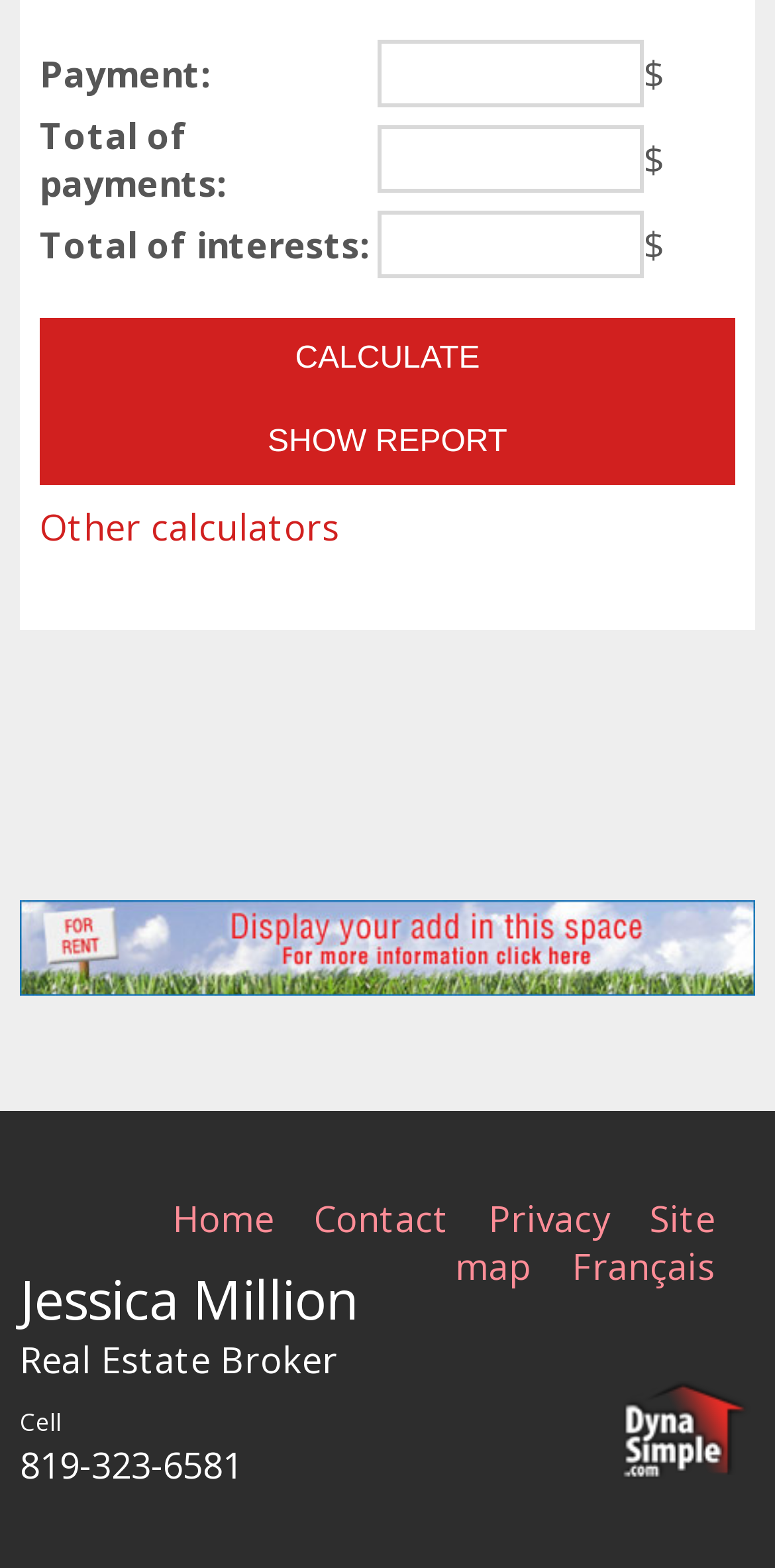How many links are there in the footer section?
Answer with a single word or short phrase according to what you see in the image.

5